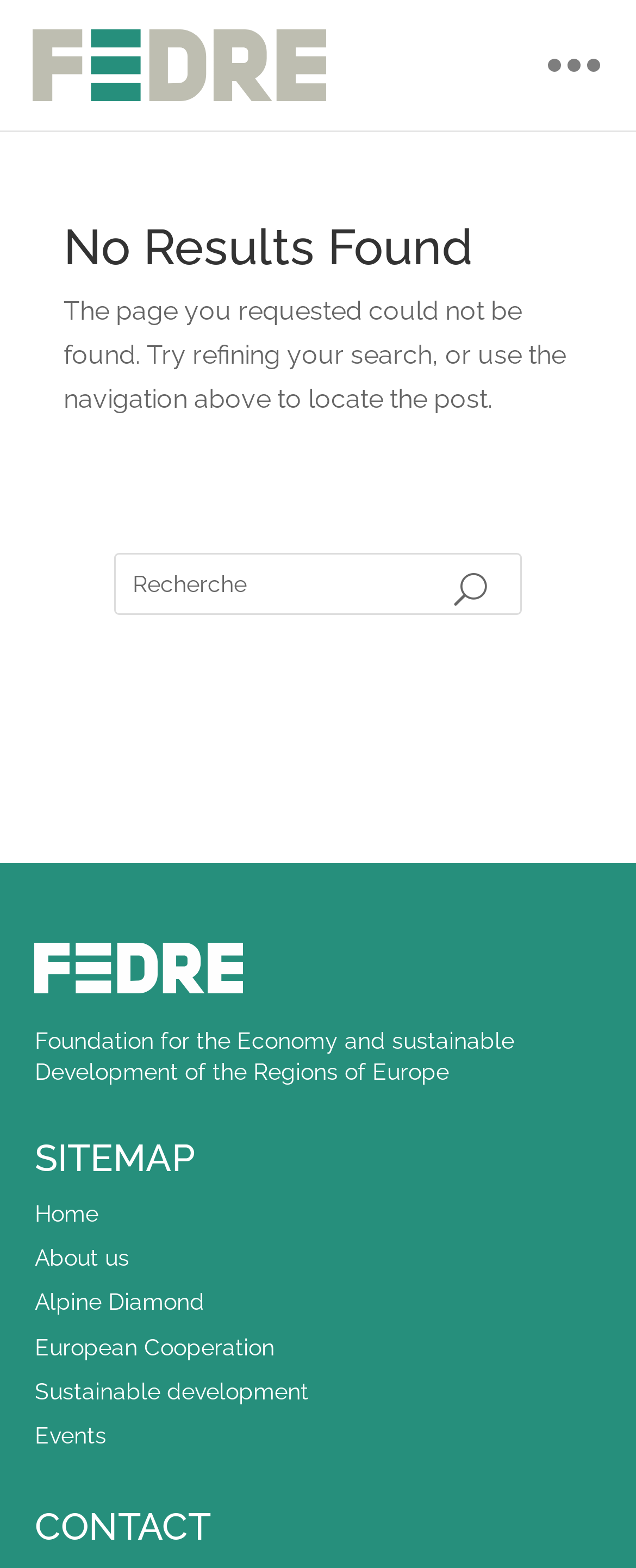Could you provide the bounding box coordinates for the portion of the screen to click to complete this instruction: "visit the About us page"?

[0.055, 0.794, 0.204, 0.81]